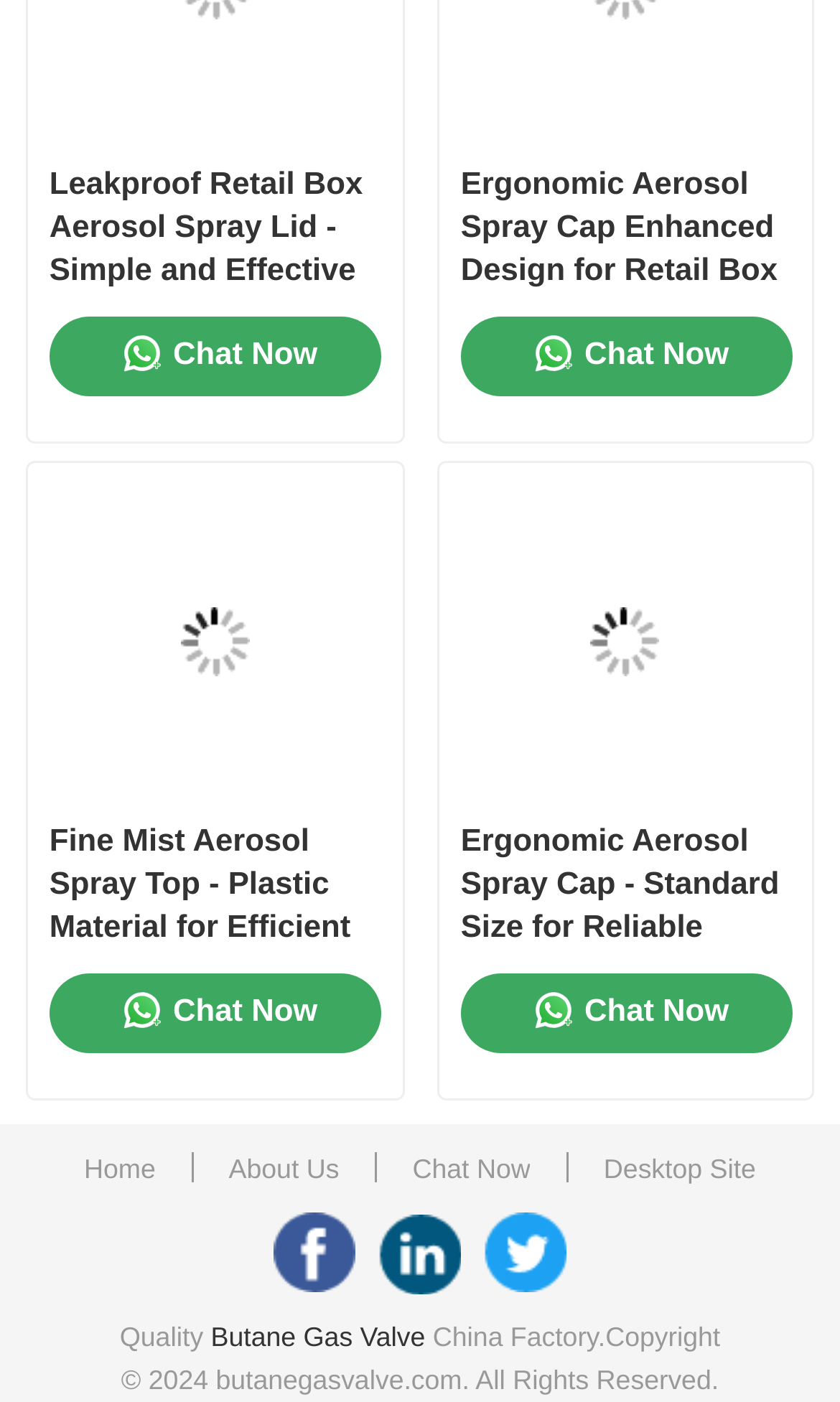How many 'Chat Now' links are there on the webpage?
Please provide a single word or phrase as your answer based on the image.

4